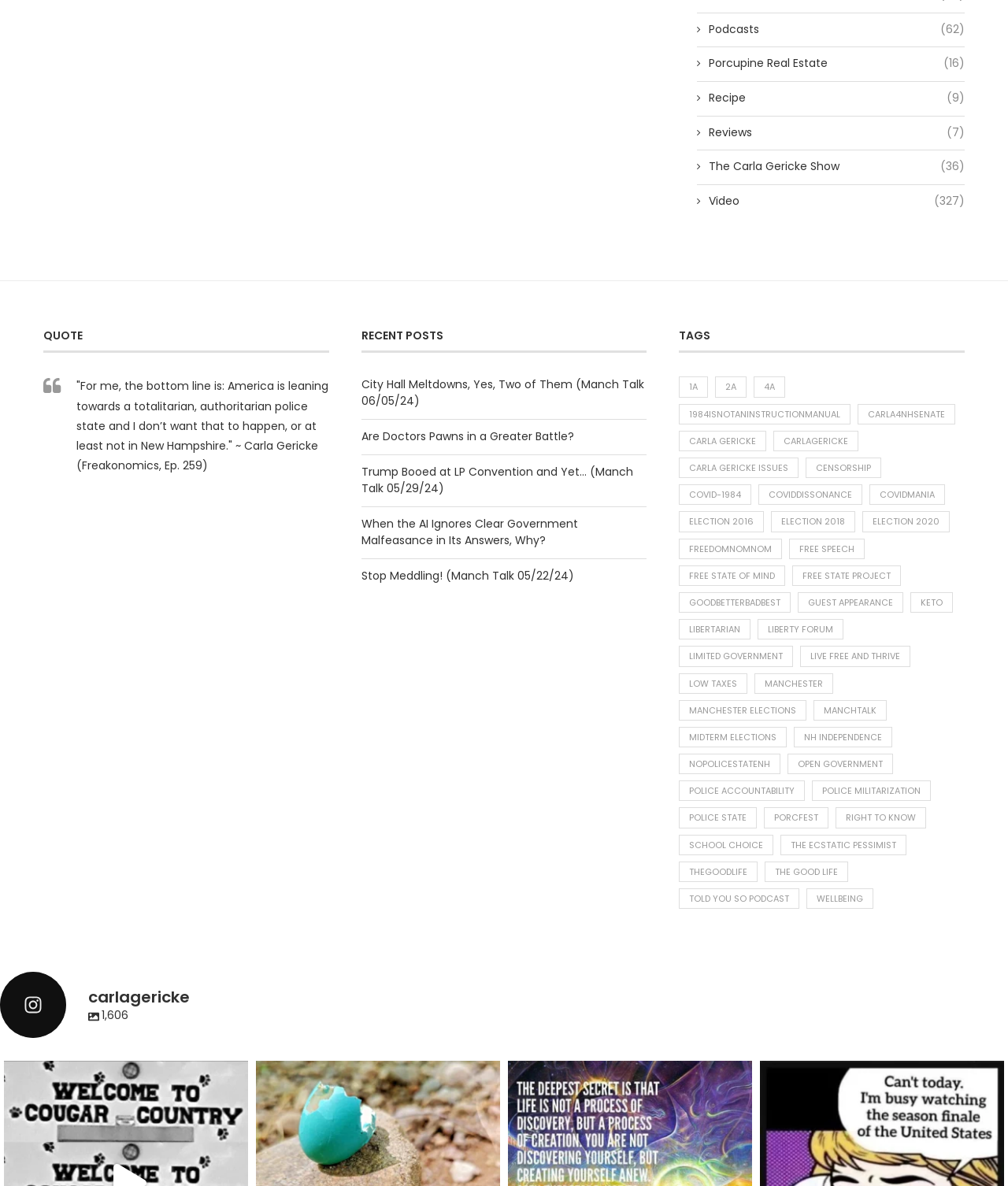Provide a one-word or one-phrase answer to the question:
What is the topic of the link 'COVID-1984'?

COVID-19